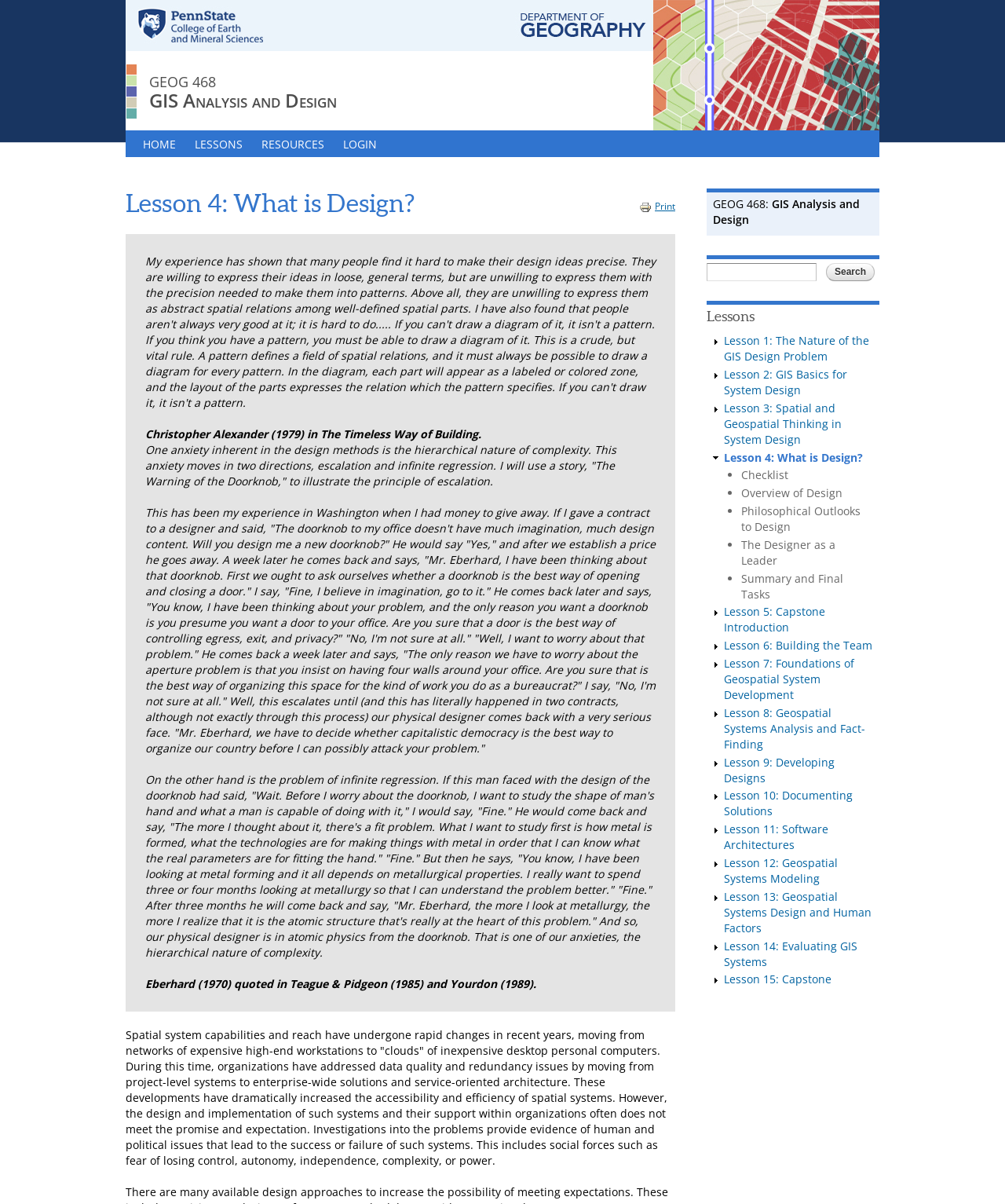Using the details from the image, please elaborate on the following question: What is the topic of Lesson 4?

The topic of Lesson 4 can be found by looking at the link 'Lesson 4: What is Design?' under the 'Lessons' heading.